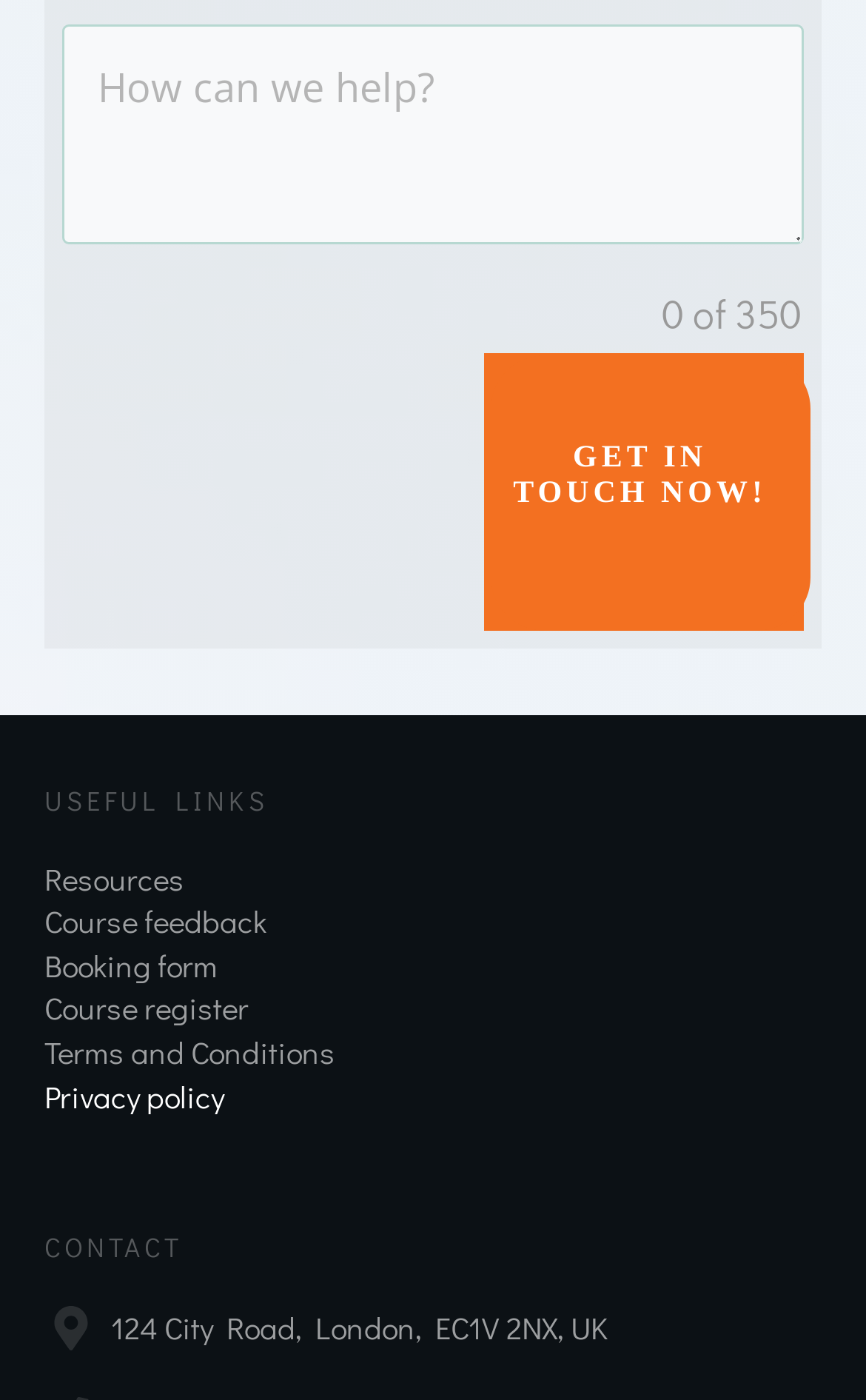What is the maximum character limit for the textbox?
Please provide a comprehensive answer to the question based on the webpage screenshot.

The maximum character limit for the textbox can be determined by looking at the StaticText element '0 of 350' which is located next to the textbox. This suggests that the textbox has a character limit of 350.